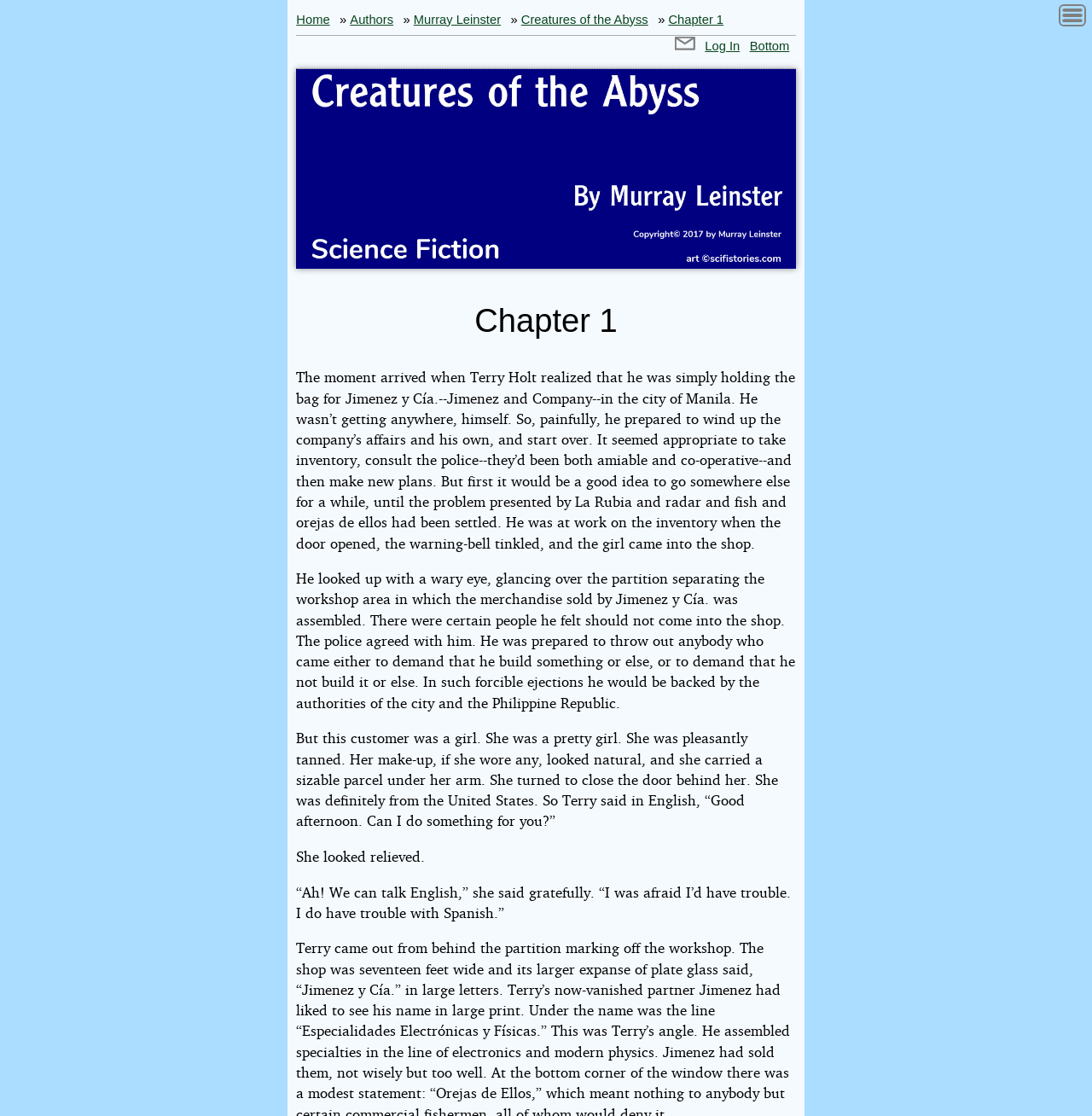Determine the bounding box coordinates for the element that should be clicked to follow this instruction: "Scroll to Bottom". The coordinates should be given as four float numbers between 0 and 1, in the format [left, top, right, bottom].

[0.686, 0.032, 0.723, 0.051]